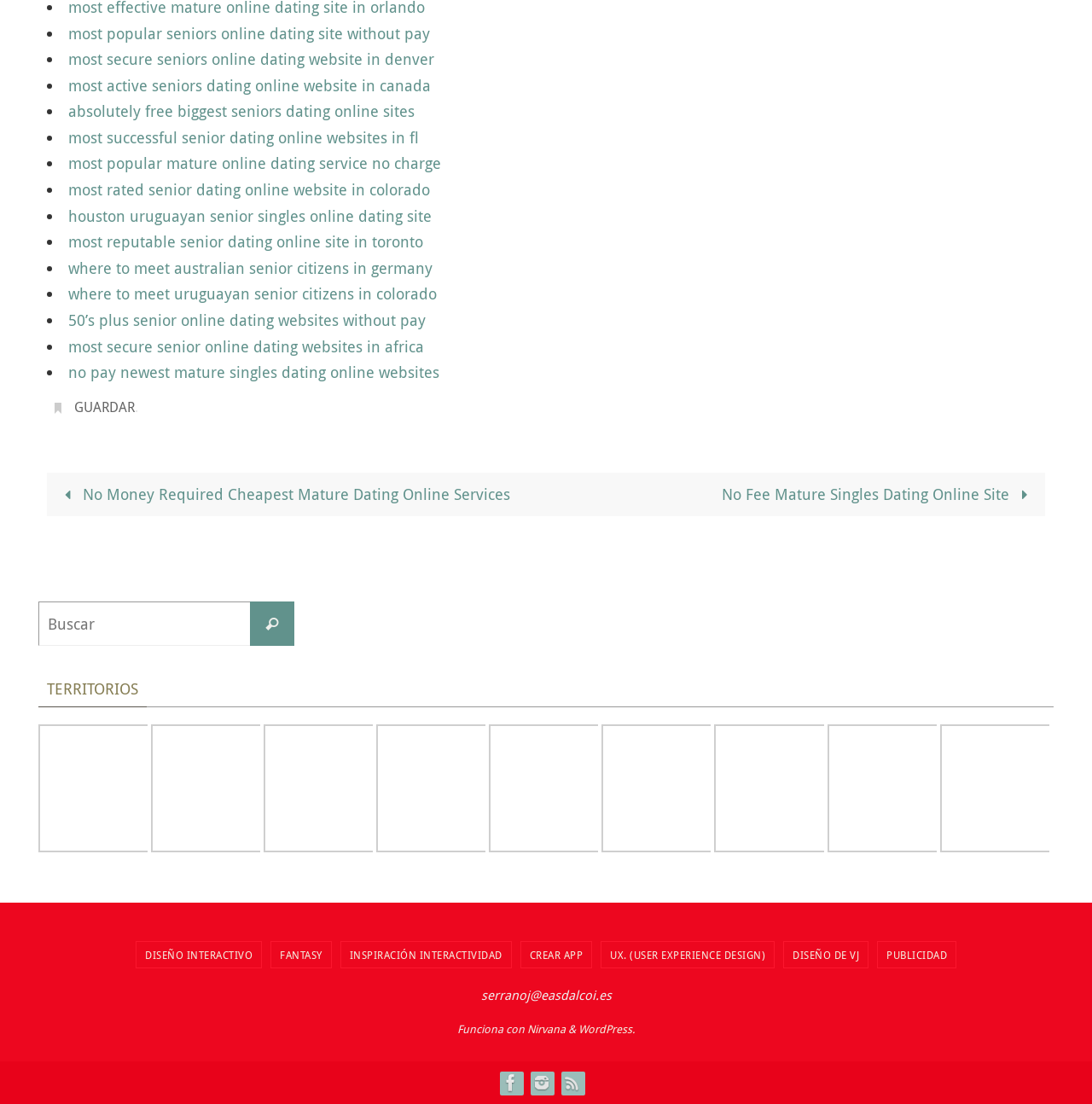Please identify the bounding box coordinates of the area I need to click to accomplish the following instruction: "Go to TERRITORIOS".

[0.035, 0.609, 0.965, 0.641]